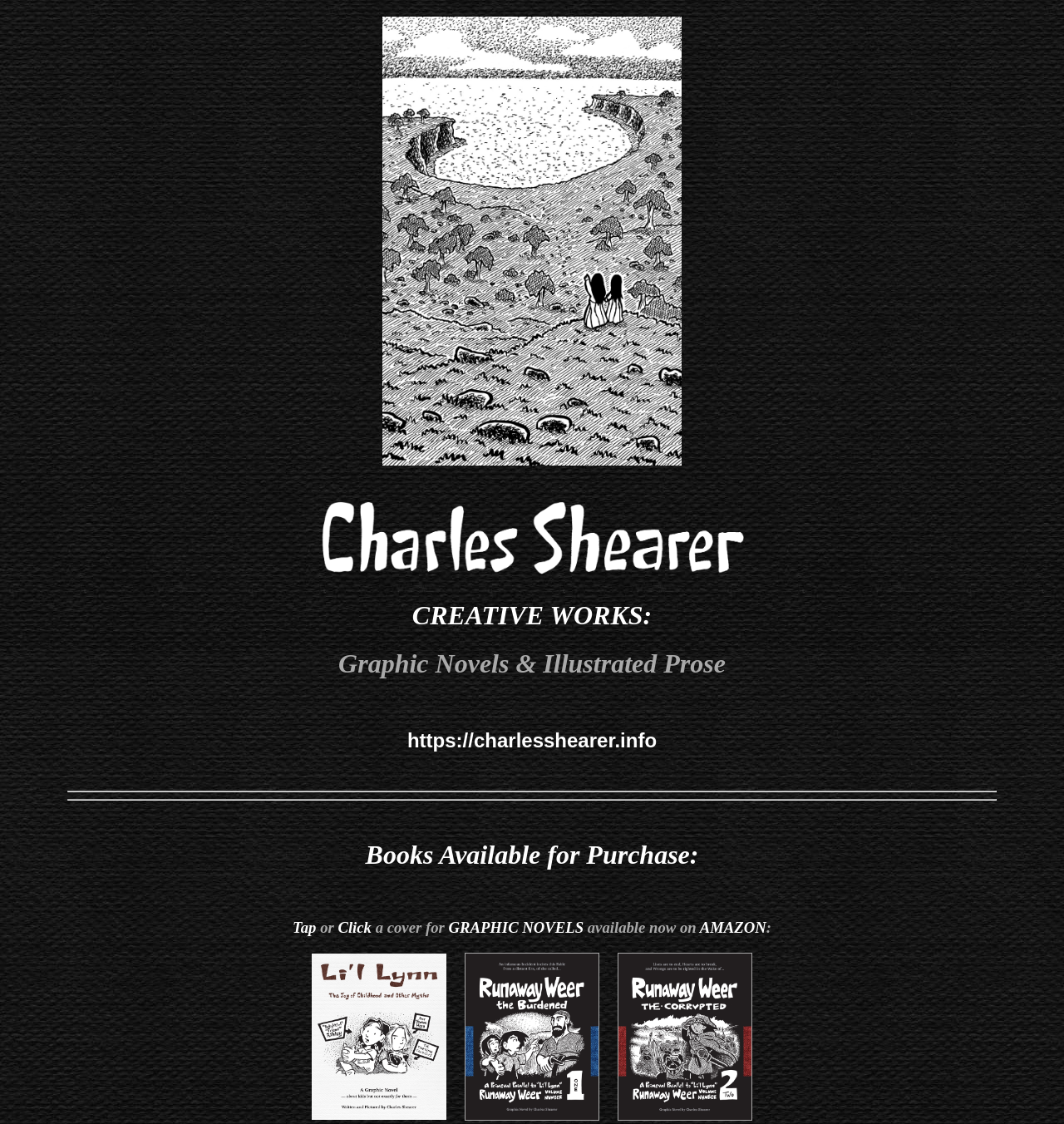What is the website's URL?
Provide an in-depth and detailed answer to the question.

I found a heading element with the text 'https://charlesshearer.info' which is likely to be the website's URL.